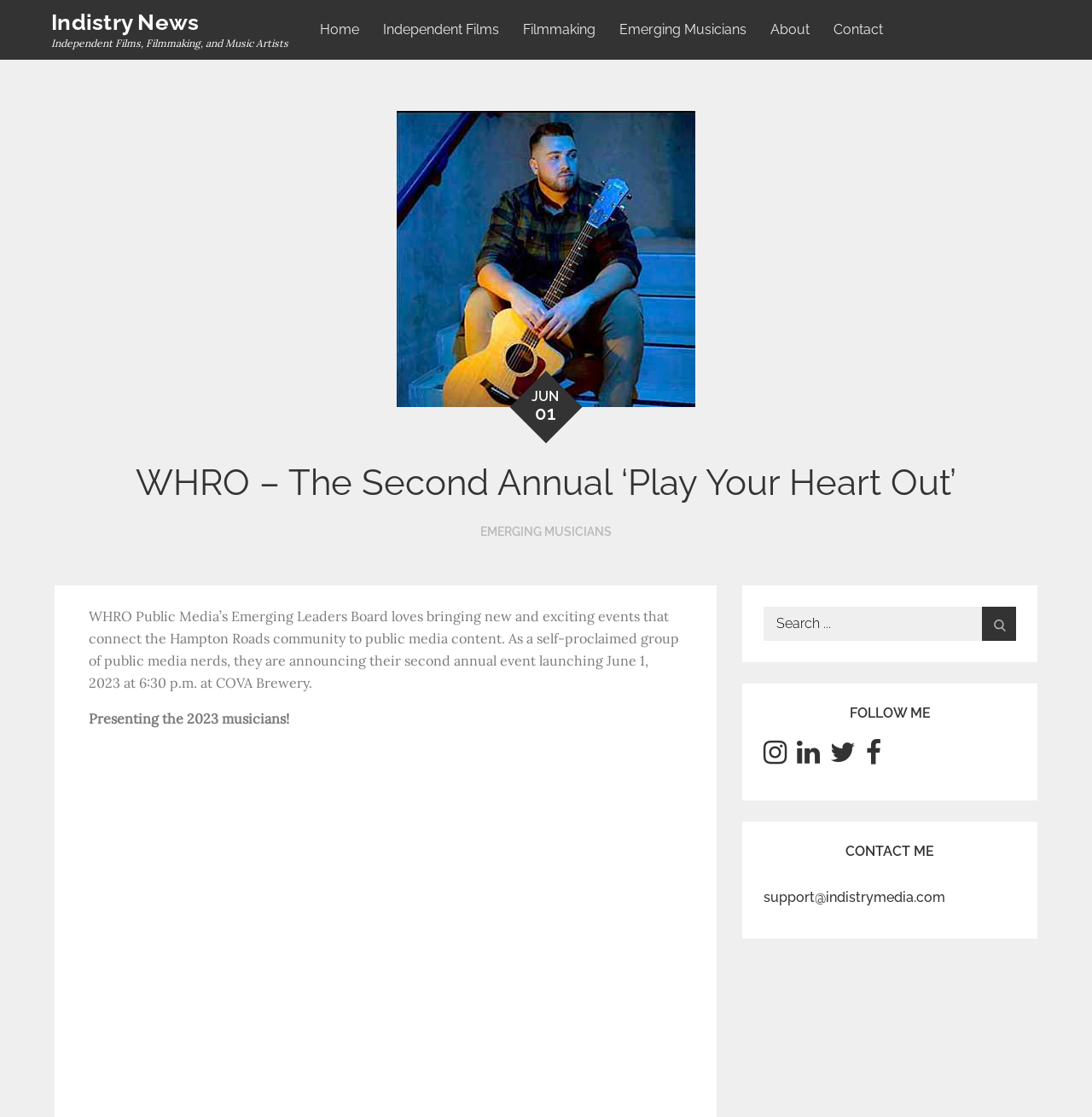Based on the image, give a detailed response to the question: What social media platforms are available for following?

In the 'FOLLOW ME' section of the webpage, there are four social media platform icons available for following, which are Facebook, Twitter, Instagram, and YouTube.